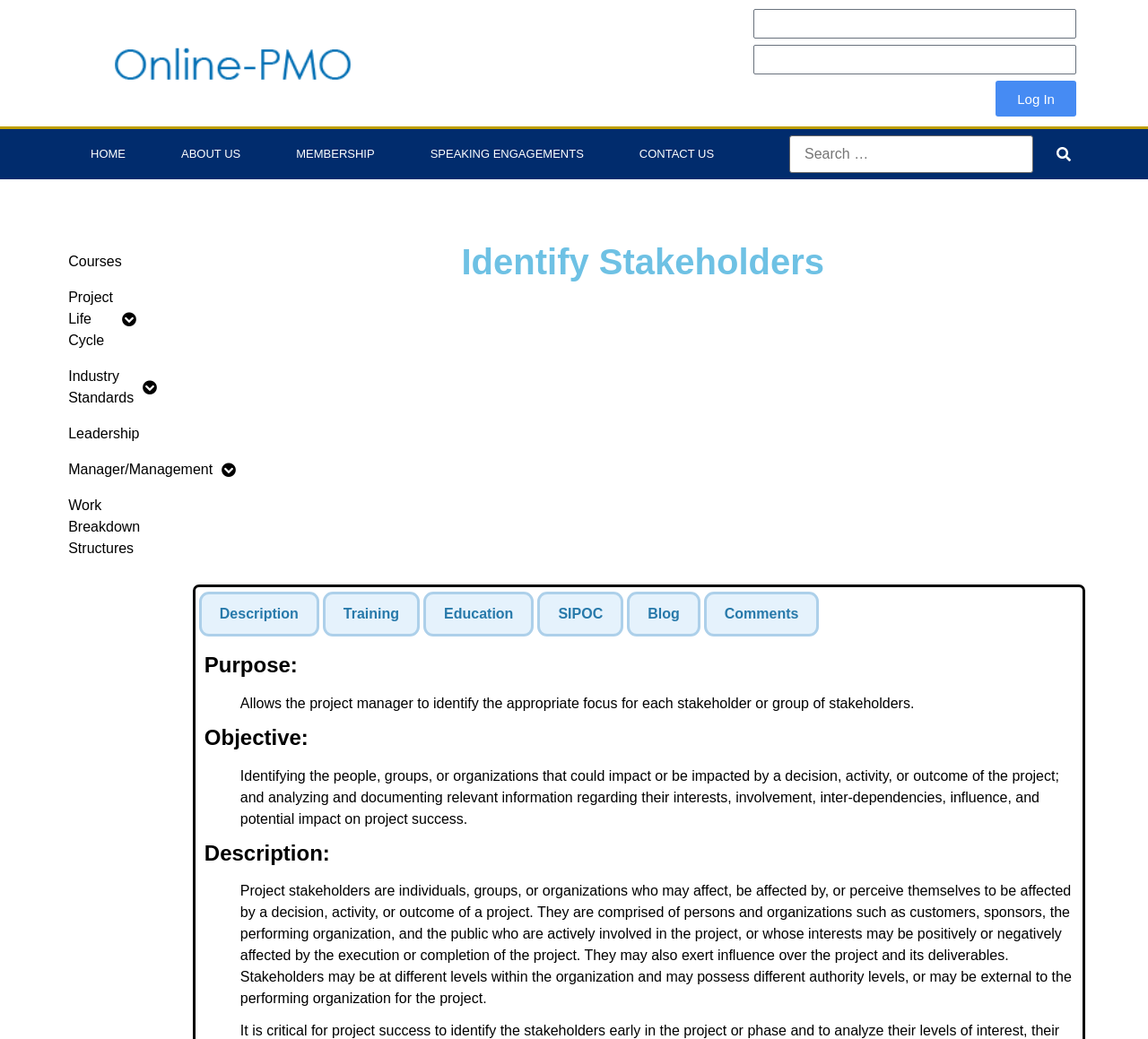Please examine the image and provide a detailed answer to the question: What is the function of the 'Log In' button?

The 'Log In' button is likely used to log in to the system, allowing users to access restricted features or content, based on its position and label on the webpage.